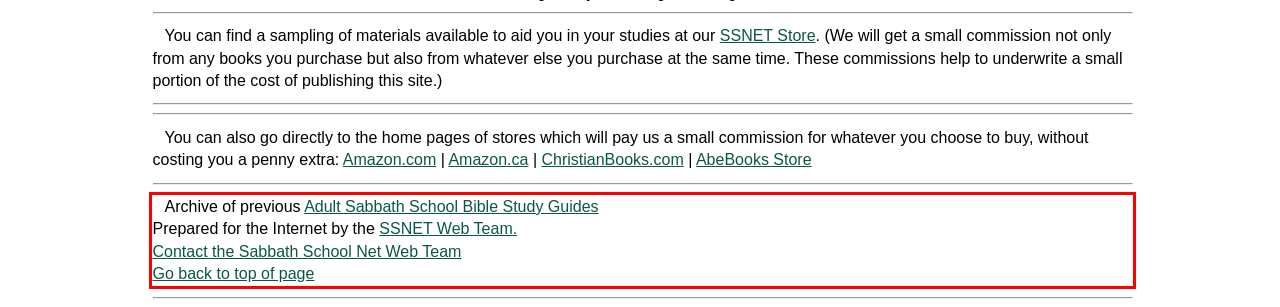Examine the screenshot of the webpage, locate the red bounding box, and generate the text contained within it.

Archive of previous Adult Sabbath School Bible Study Guides Prepared for the Internet by the SSNET Web Team. Contact the Sabbath School Net Web Team Go back to top of page